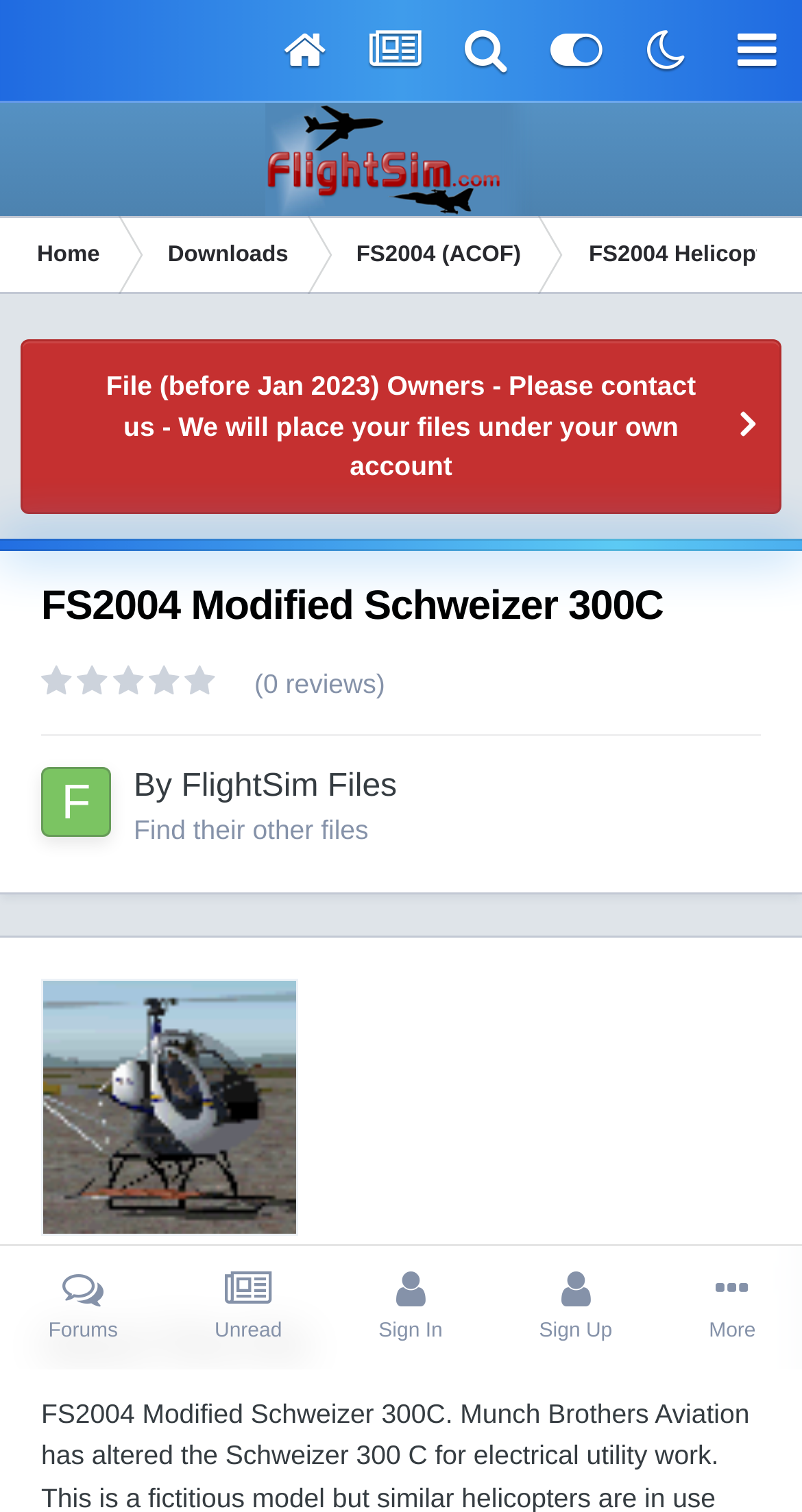What is the rating of the file?
Craft a detailed and extensive response to the question.

The webpage has a text '(0 reviews)' which indicates that the file has no reviews or ratings.